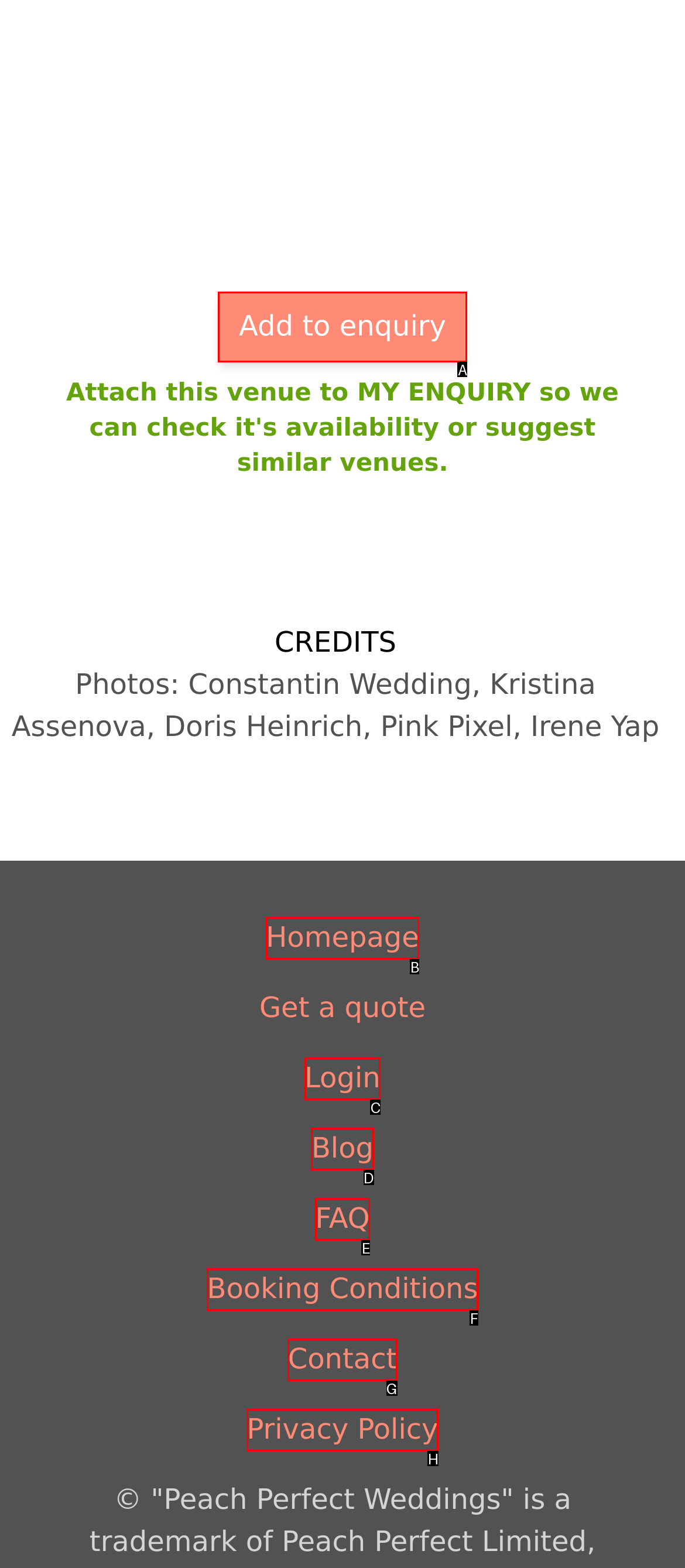Which lettered option should be clicked to perform the following task: Add to enquiry
Respond with the letter of the appropriate option.

A